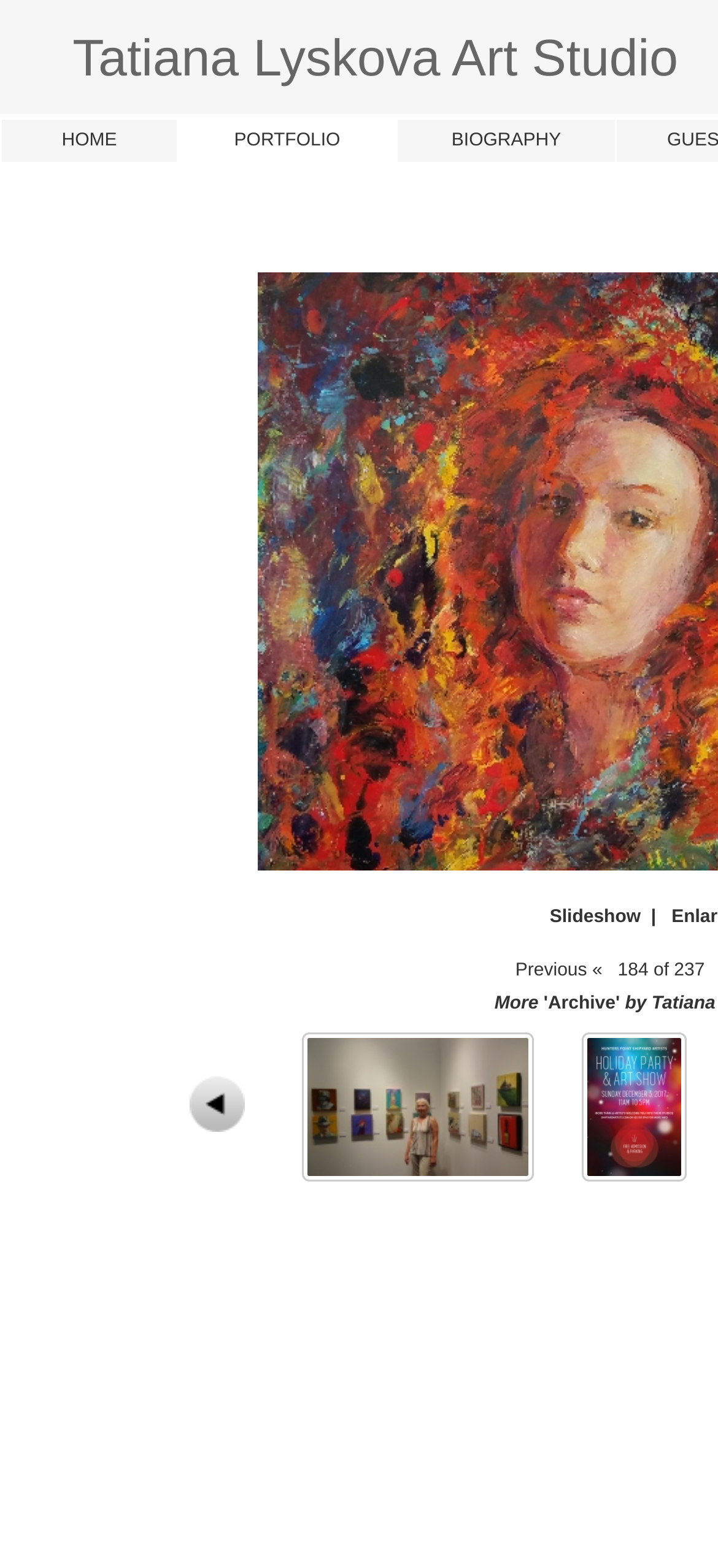Provide a short, one-word or phrase answer to the question below:
How many navigation links are there?

3